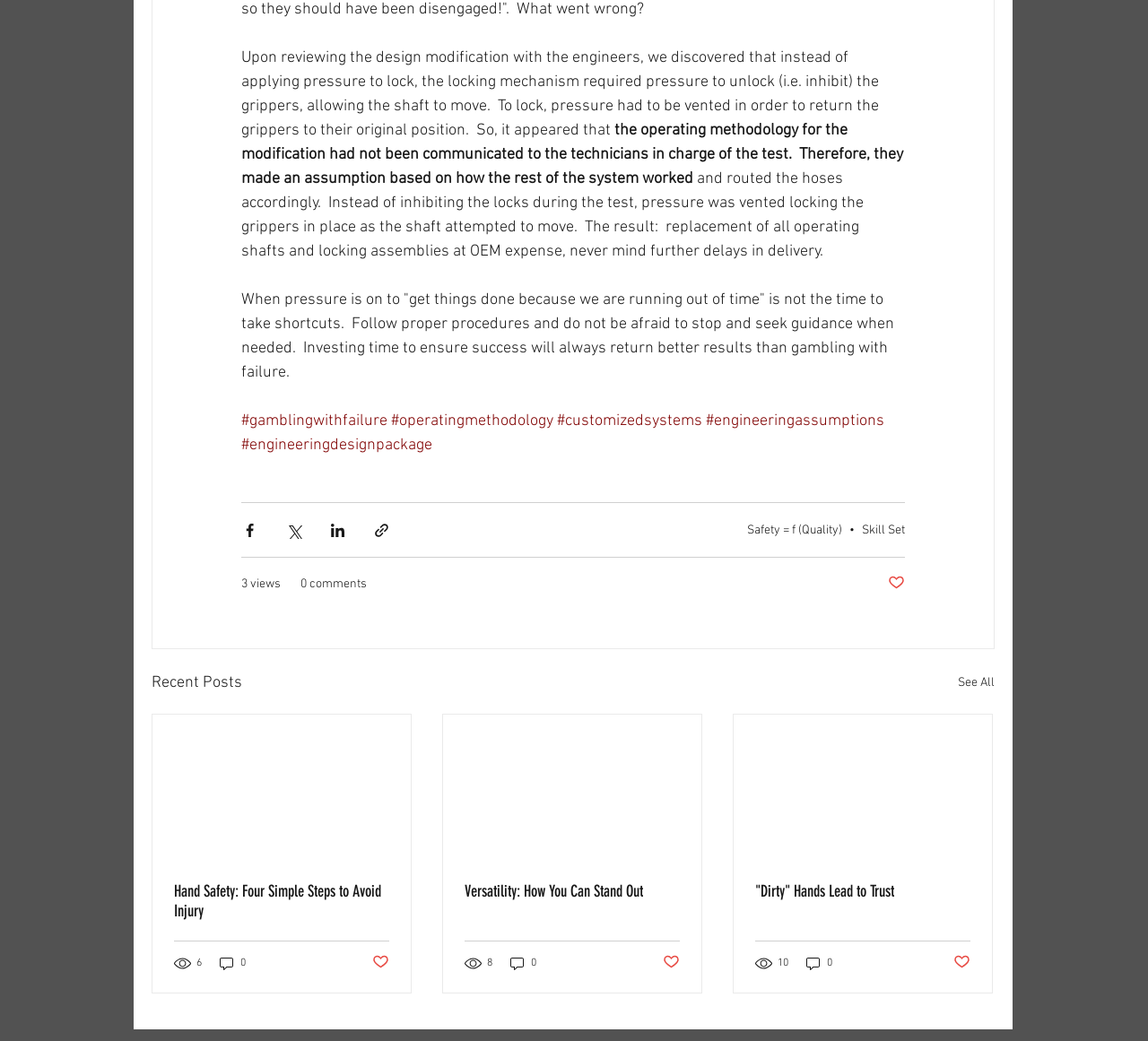What is the topic of the first article?
Use the information from the image to give a detailed answer to the question.

The first article is about an engineering design modification that went wrong due to a misunderstanding of the operating methodology, resulting in the replacement of all operating shafts and locking assemblies at OEM expense.